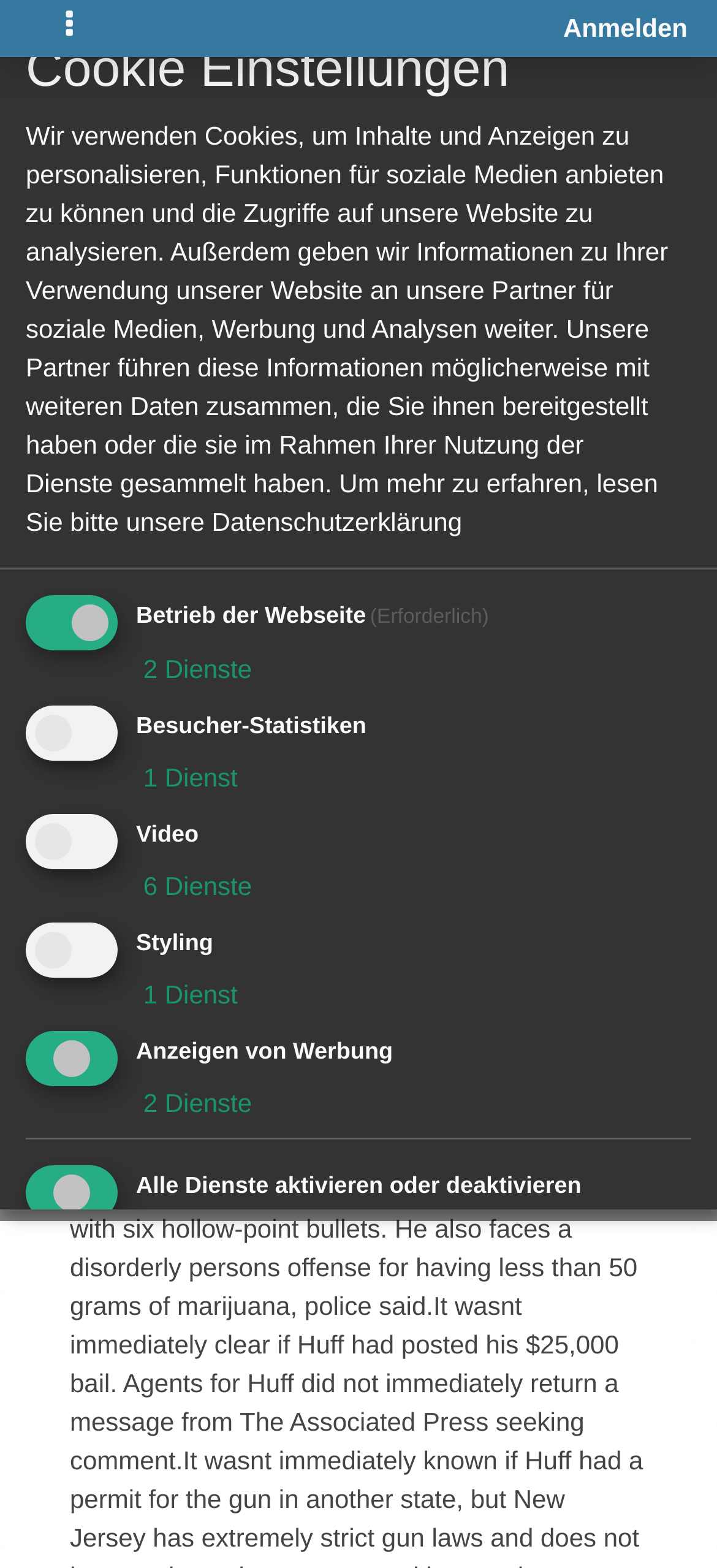What is the date of the post?
Based on the screenshot, respond with a single word or phrase.

21.02.2020